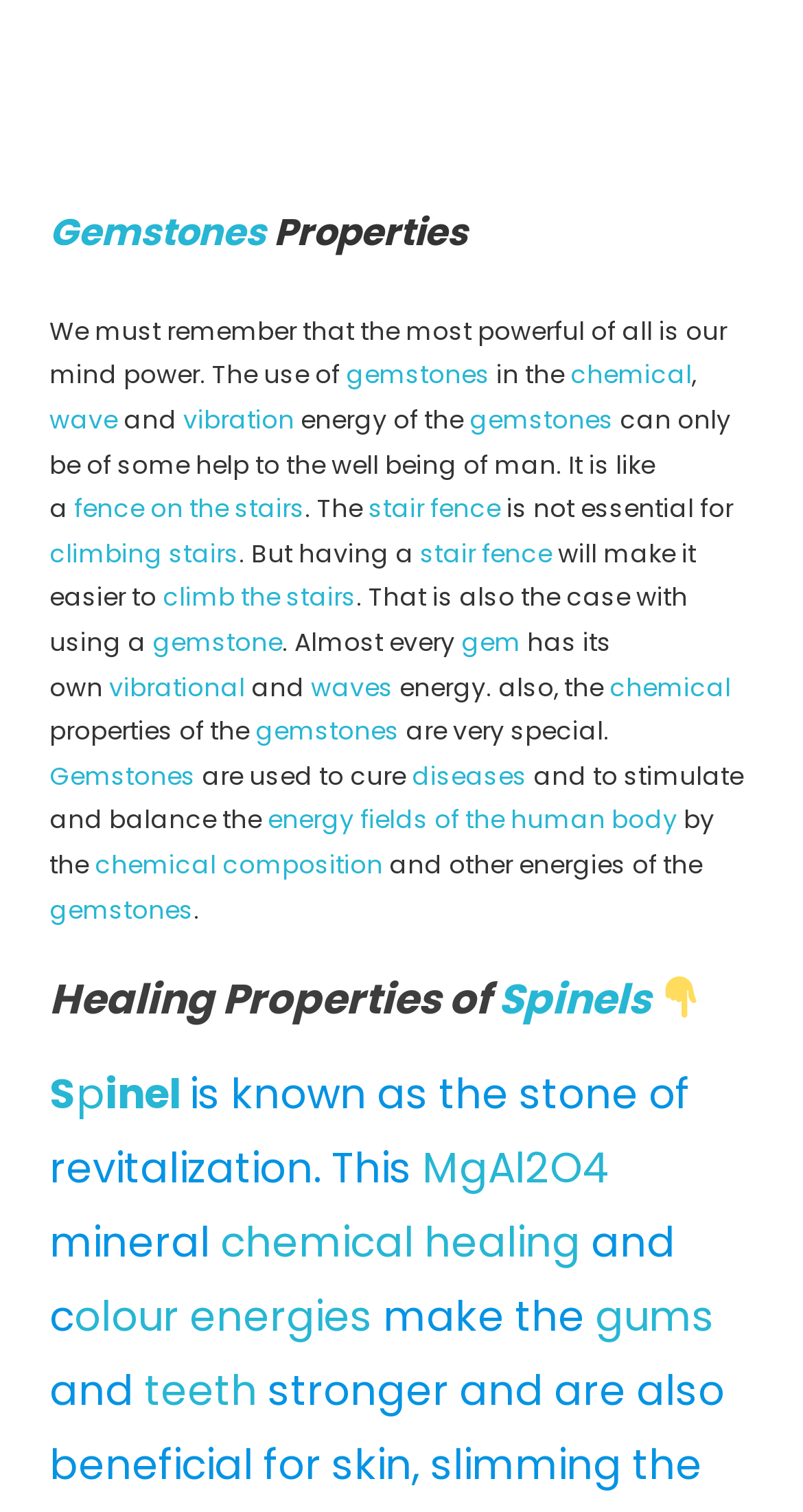What is the relationship between gemstones and energy?
Could you answer the question with a detailed and thorough explanation?

The webpage mentions that gemstones are used to stimulate and balance the energy fields of the human body. This suggests that gemstones have a role in balancing energy, which is mentioned in the static text 'Gemstones are used to cure diseases and to stimulate and balance the energy fields of the human body'.